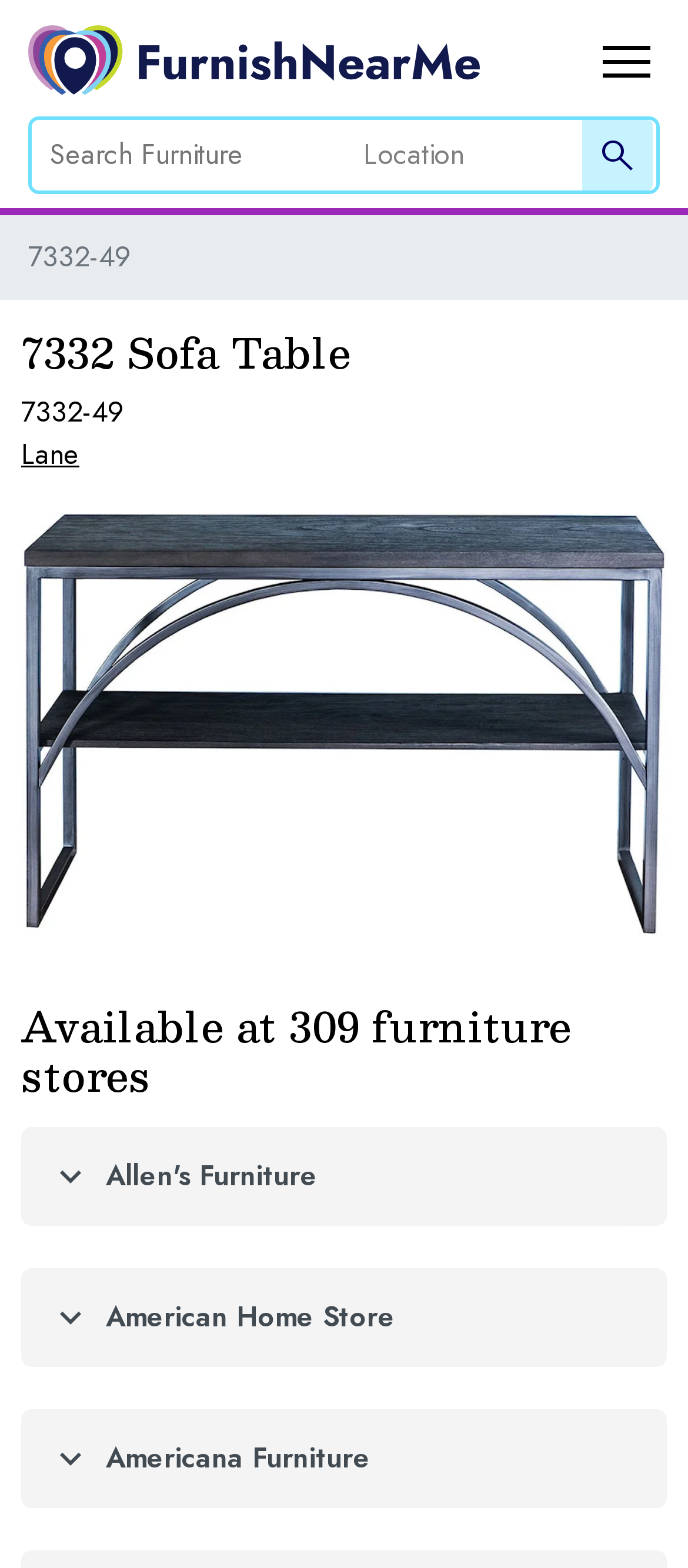Specify the bounding box coordinates of the area that needs to be clicked to achieve the following instruction: "View Lane's products".

[0.031, 0.276, 0.115, 0.302]